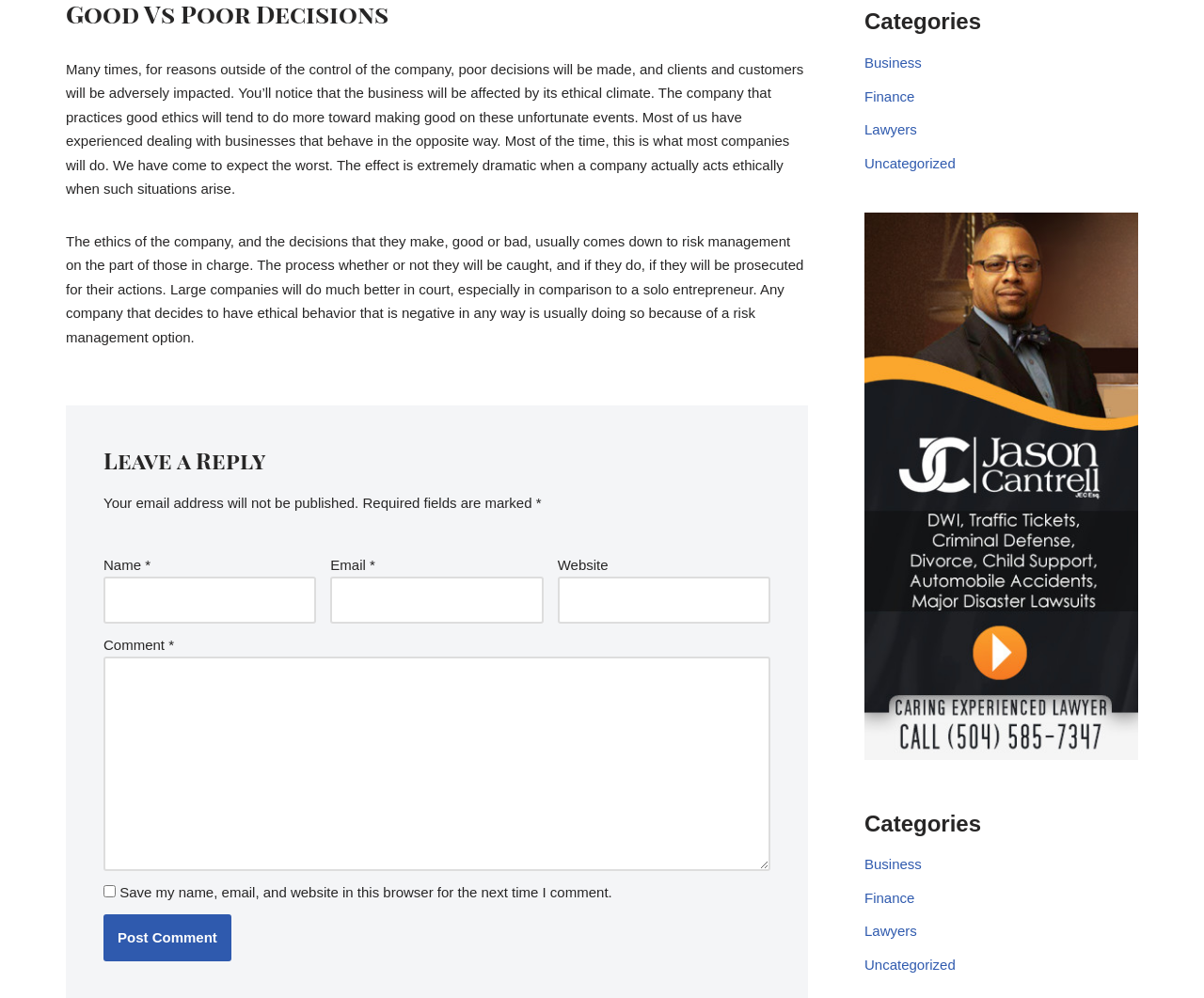Please find the bounding box coordinates in the format (top-left x, top-left y, bottom-right x, bottom-right y) for the given element description. Ensure the coordinates are floating point numbers between 0 and 1. Description: name="submit" value="Post Comment"

[0.086, 0.916, 0.192, 0.963]